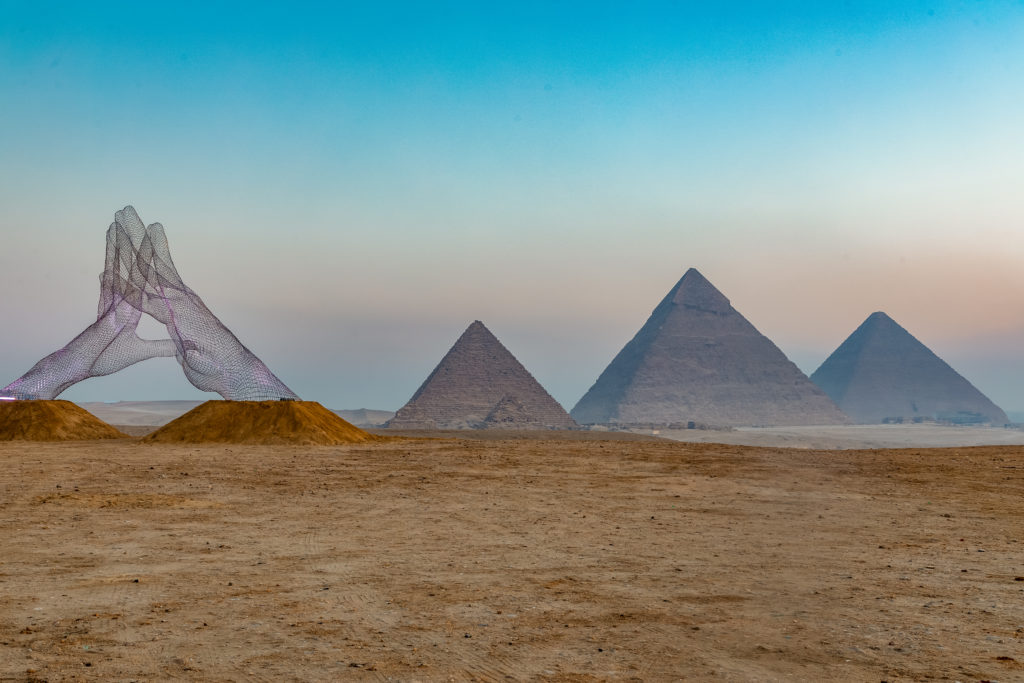Describe every important feature and element in the image comprehensively.

This captivating image showcases a striking sculpture by Egyptian-born, Los Angeles-based artist Sherin Guirguis. The artwork features two hands intricately crafted to press against one another, creatively forming a symbolic pyramid, set against the iconic backdrop of the Giza pyramids in the desert. The sculpture's ethereal mesh design adds a layer of modernity to the ancient landscape, contrasting the natural earth tones of the pyramid structures that have stood the test of time. The scene is bathed in soft hues of blue and pink, suggesting the tranquil moments of dawn or dusk, and inviting viewers to reflect on themes of unity and connection in a historic setting. This image is brought to life by the photography of Hesham E Saifi, enhancing the visual experience of Guirguis' thought-provoking creation.